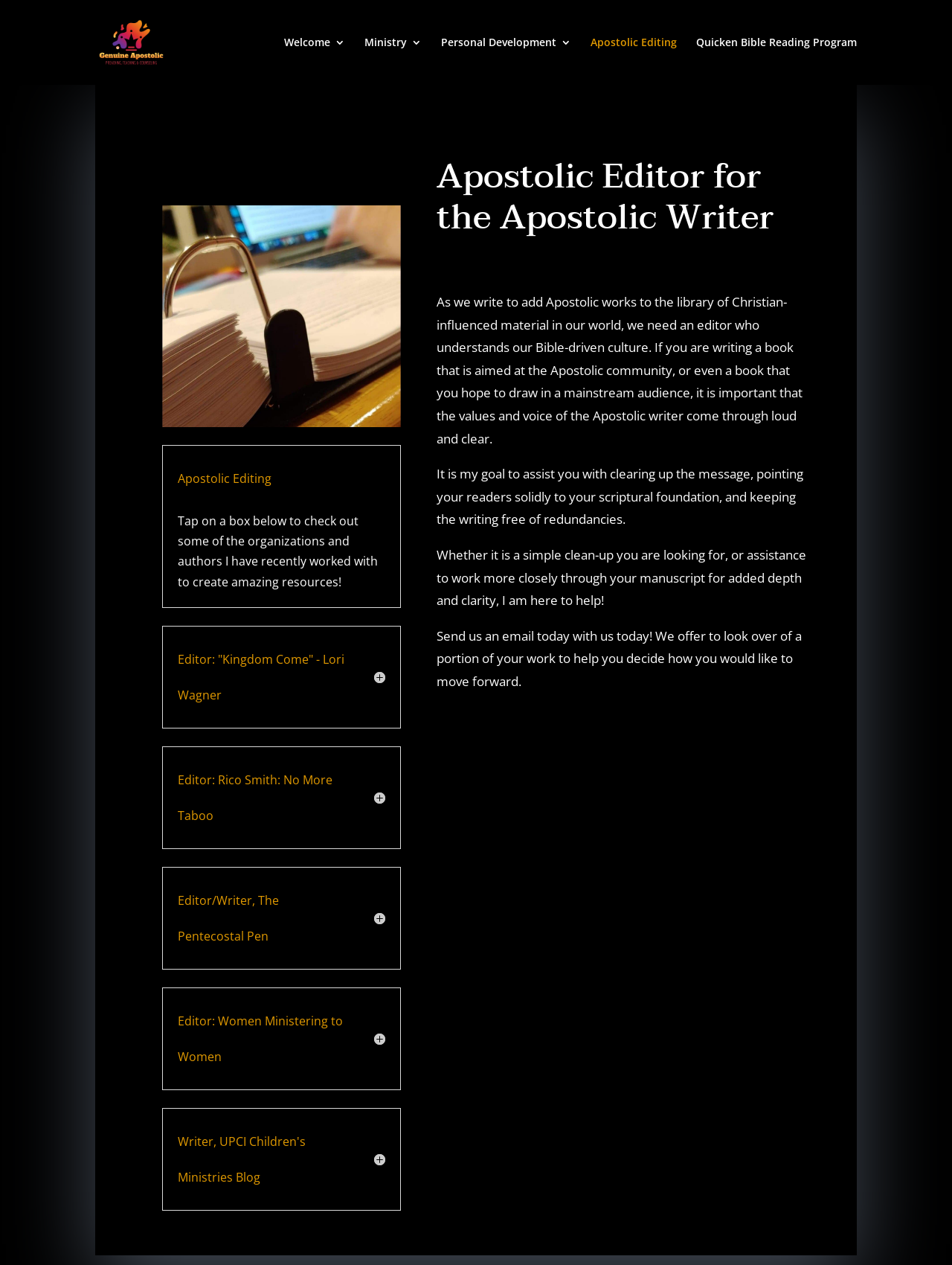What is the offer for potential clients?
Please give a detailed and elaborate explanation in response to the question.

I found this by reading the text 'Send us an email today with us today! We offer to look over of a portion of your work to help you decide how you would like to move forward.' which suggests that Apostolic Editing is offering a free review of a portion of a potential client's work.